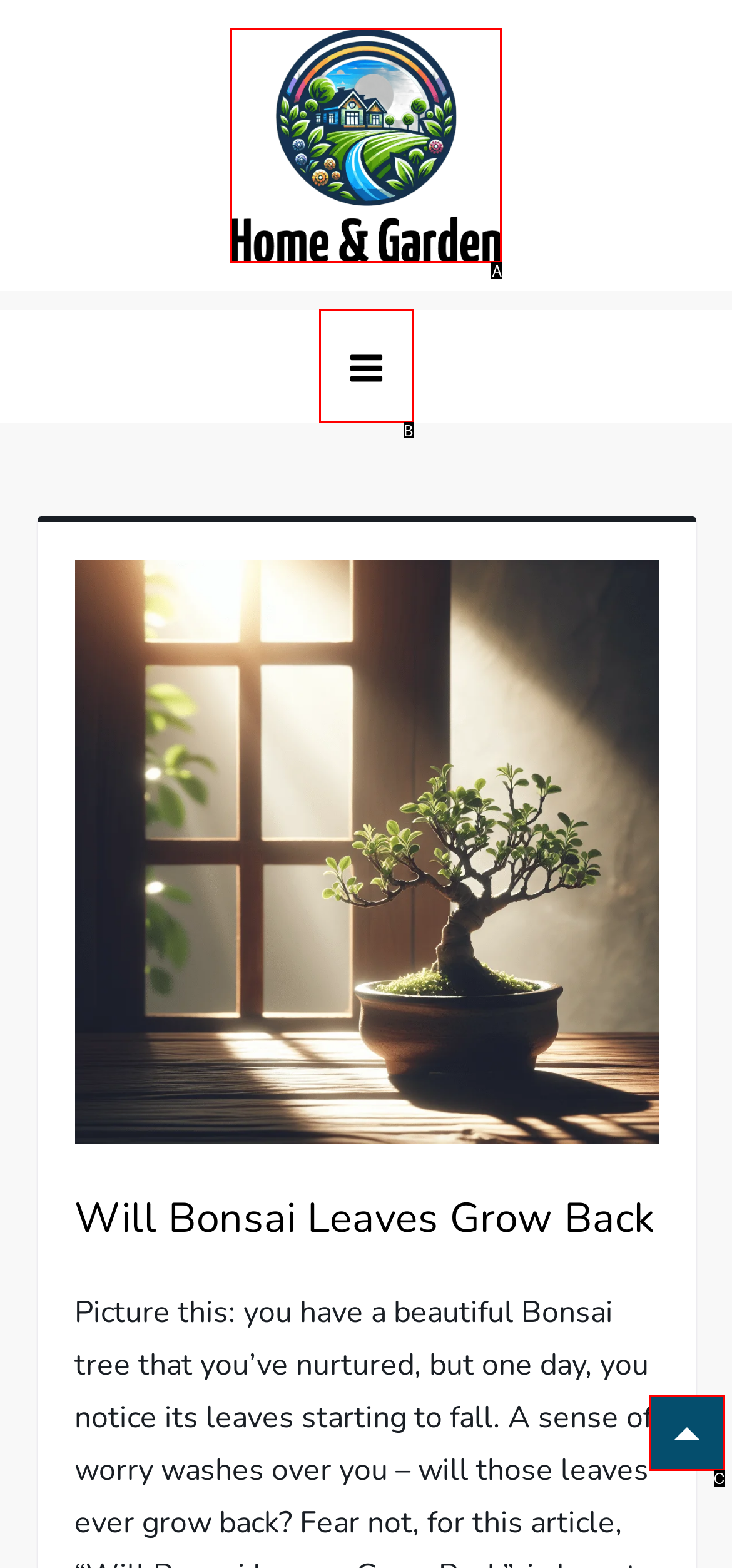Identify the option that corresponds to the description: Menu. Provide only the letter of the option directly.

B